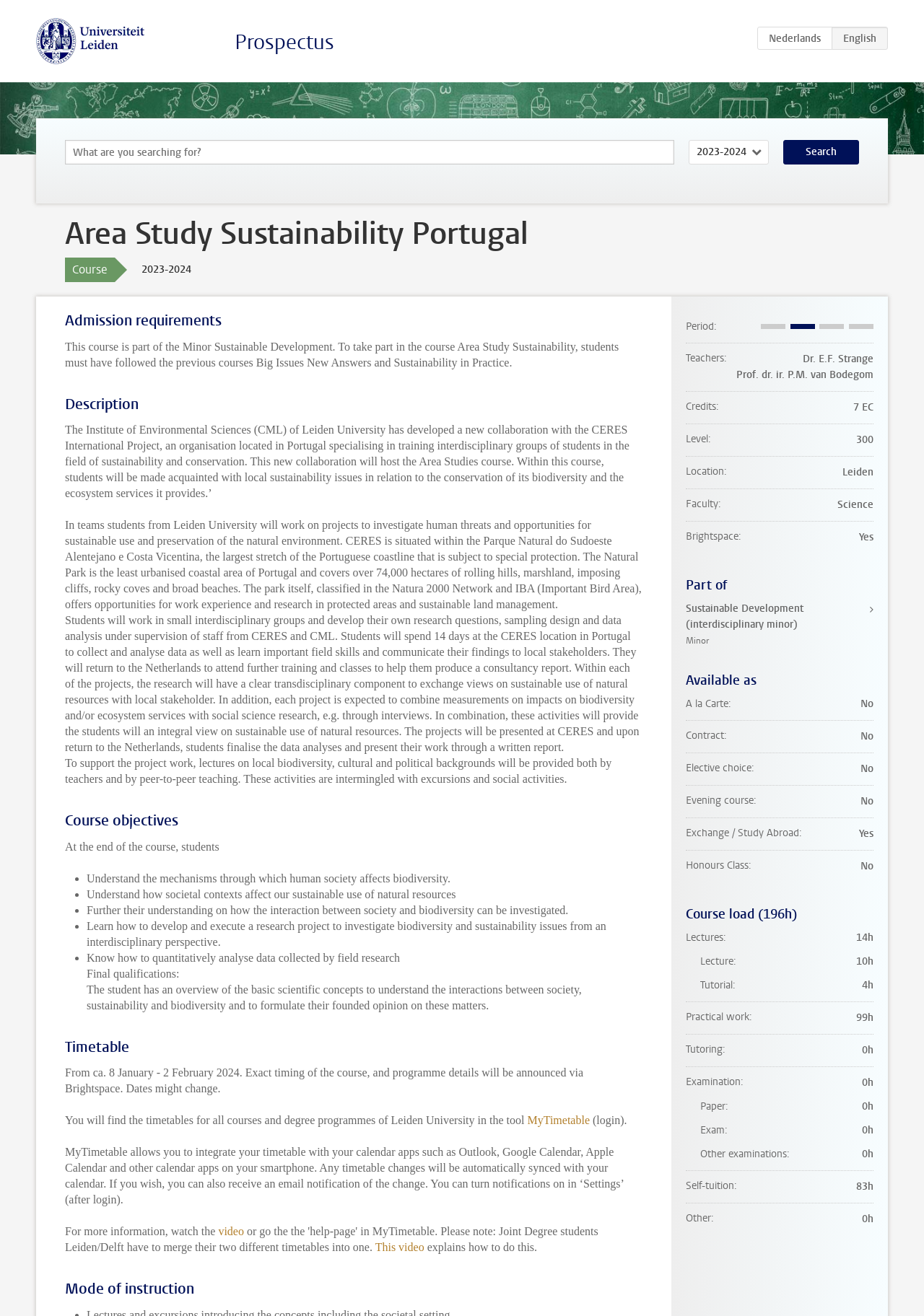Please identify the bounding box coordinates of the element I should click to complete this instruction: 'Check the timetable'. The coordinates should be given as four float numbers between 0 and 1, like this: [left, top, right, bottom].

[0.07, 0.788, 0.695, 0.803]